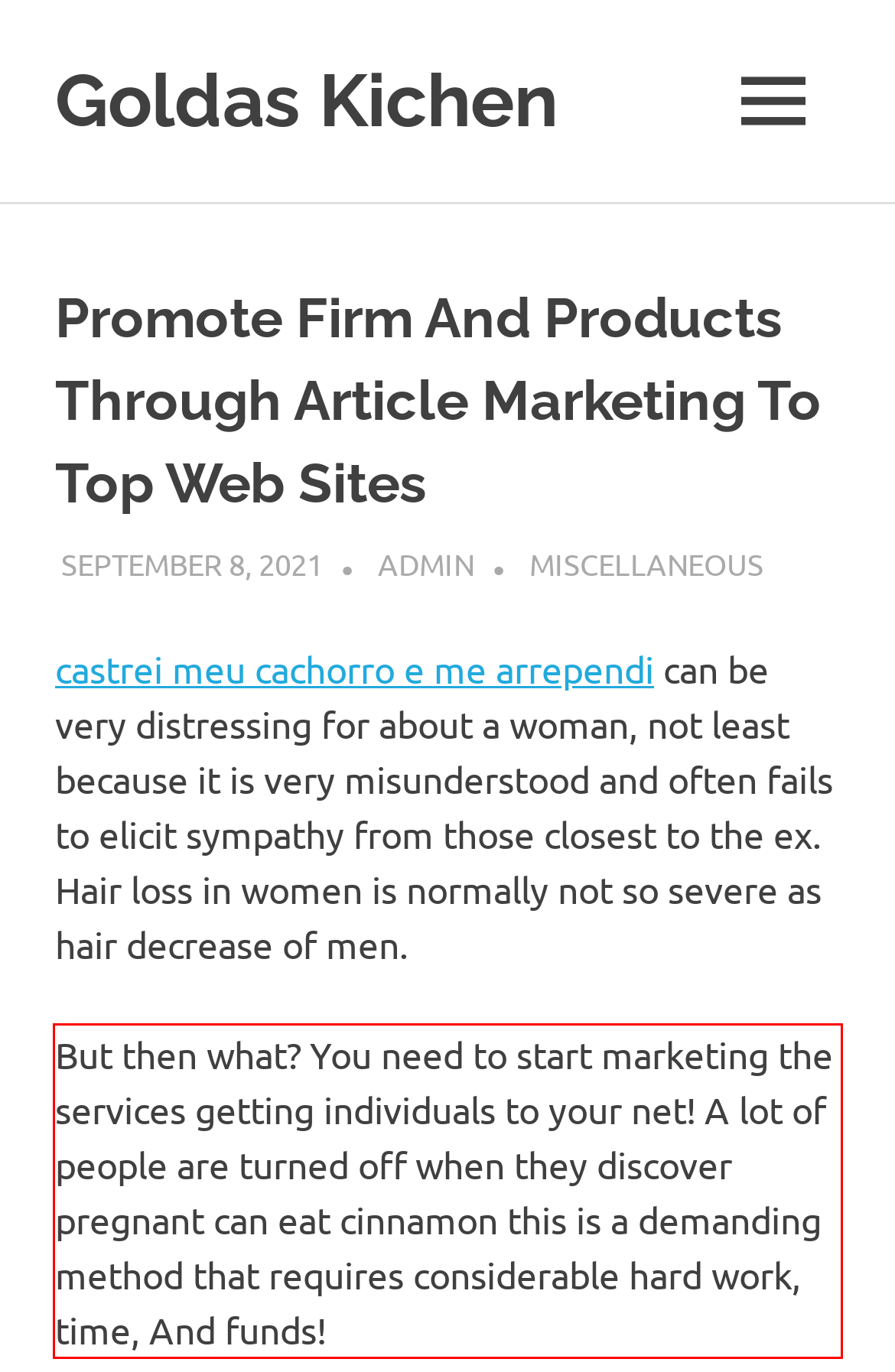Look at the screenshot of the webpage, locate the red rectangle bounding box, and generate the text content that it contains.

But then what? You need to start marketing the services getting individuals to your net! A lot of people are turned off when they discover pregnant can eat cinnamon this is a demanding method that requires considerable hard work, time, And funds!